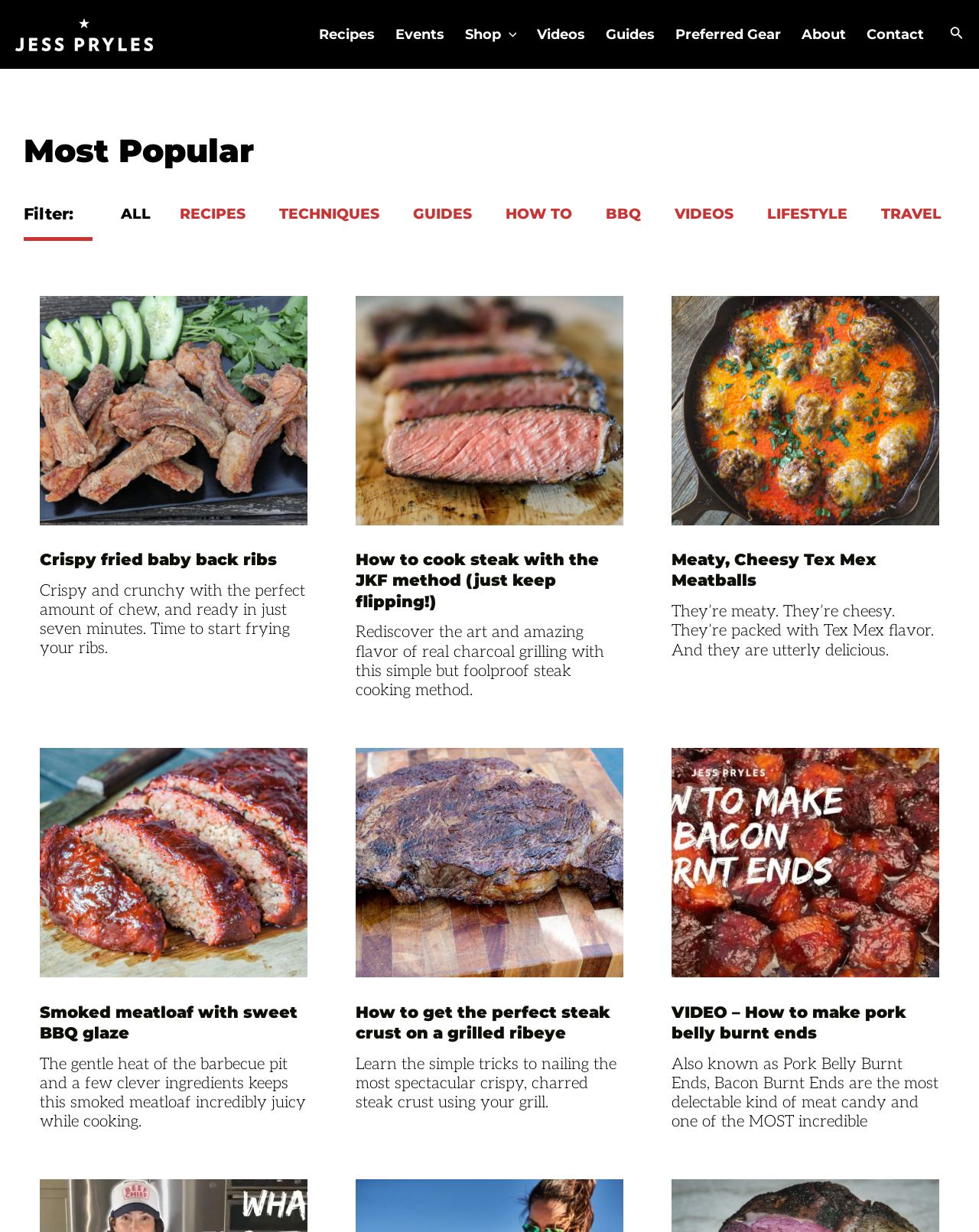What are the main categories on the website?
Answer the question with a detailed and thorough explanation.

The main categories on the website can be found by examining the navigation menu at the top of the webpage, which includes links to 'Recipes', 'Events', 'Shop', 'Videos', 'Guides', 'Preferred Gear', 'About', and 'Contact'.